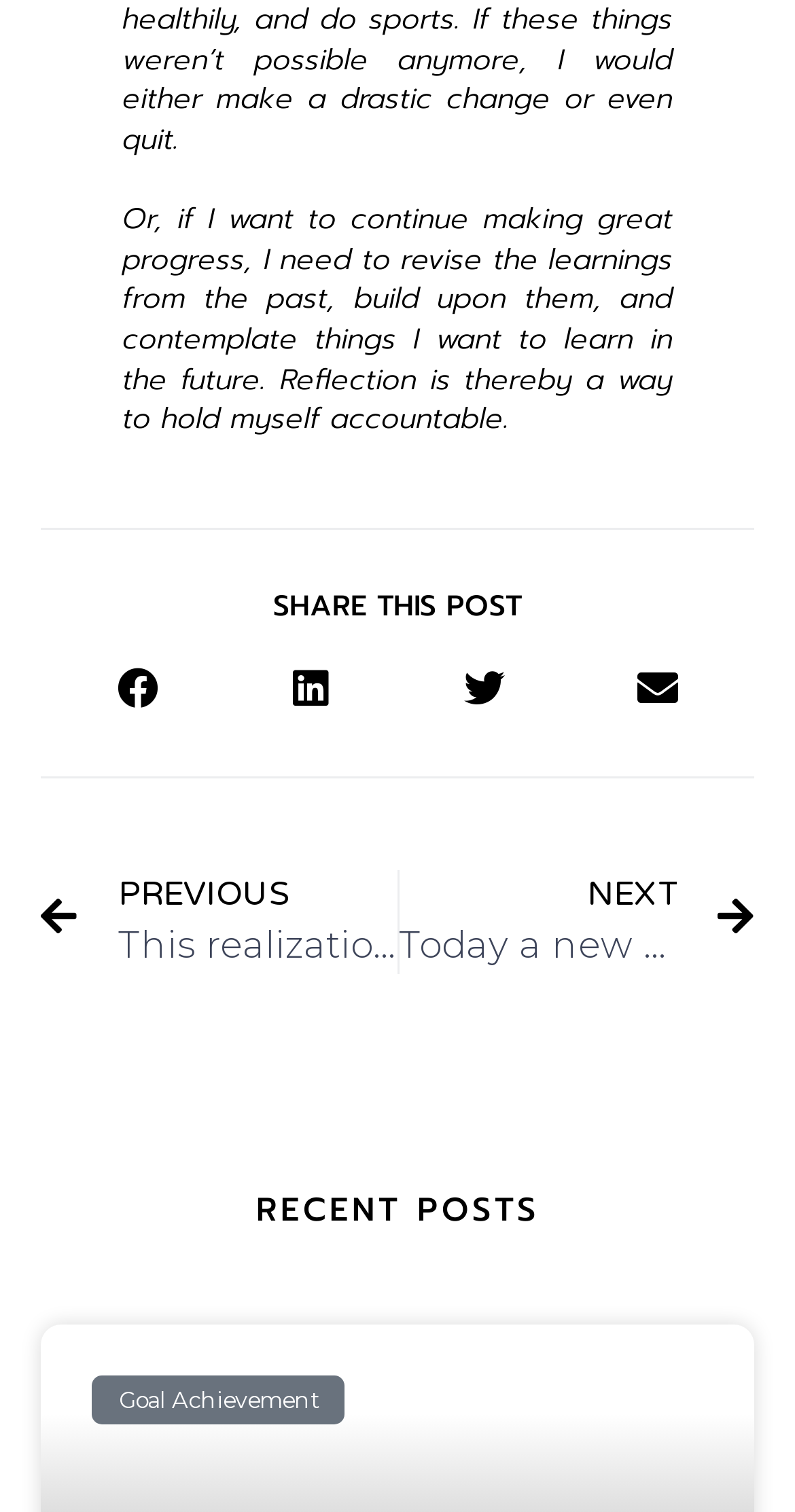What is the purpose of reflection?
Please provide an in-depth and detailed response to the question.

Based on the StaticText element, it is mentioned that 'Reflection is thereby a way to hold myself accountable.' This implies that the purpose of reflection is to take responsibility for one's actions and progress.